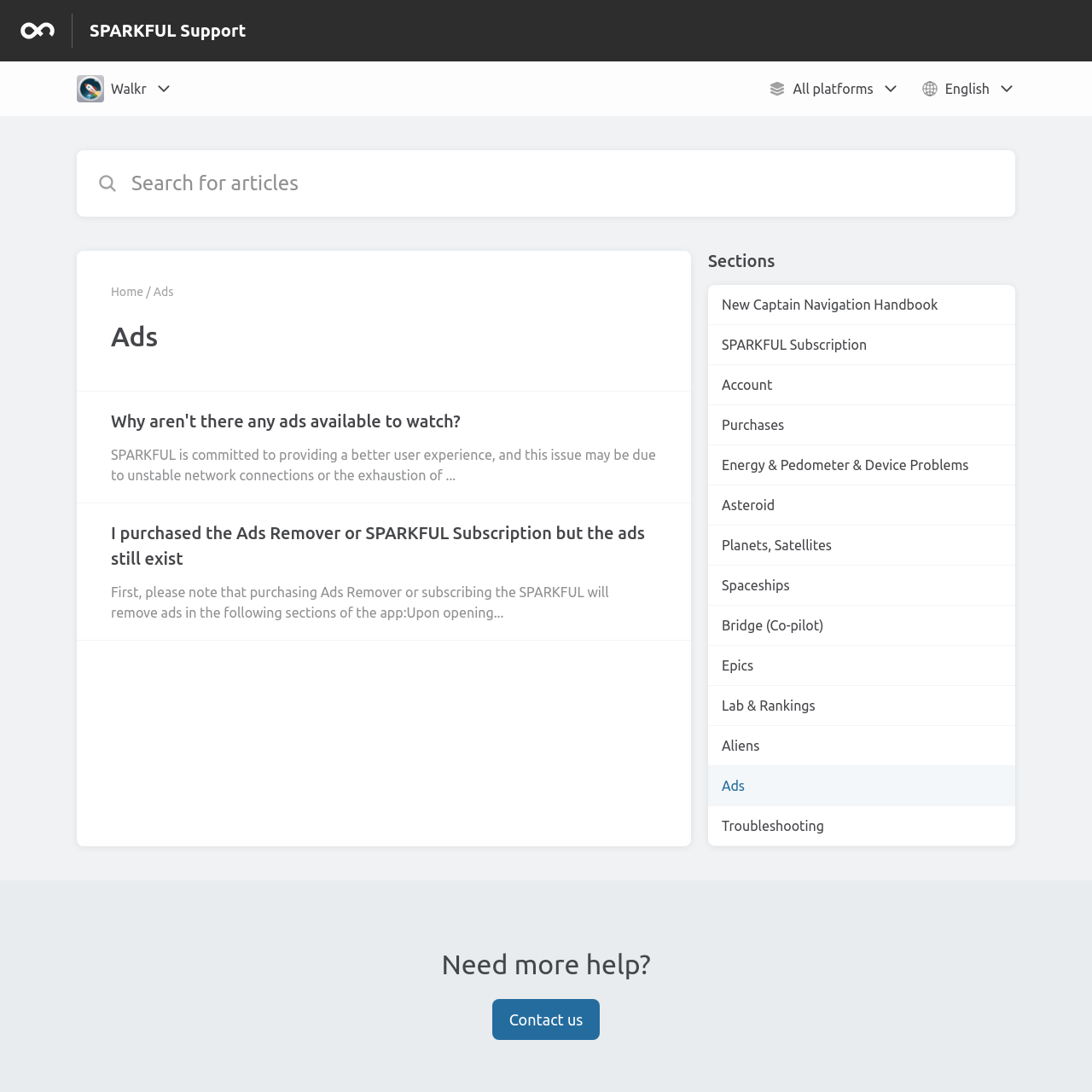What is the contact method for further help?
Answer the question with a detailed and thorough explanation.

At the bottom of the webpage, there is a button that says 'Contact us'. This suggests that if users need further help or have questions that are not answered within the support center, they can contact the Walkr team directly through this button.